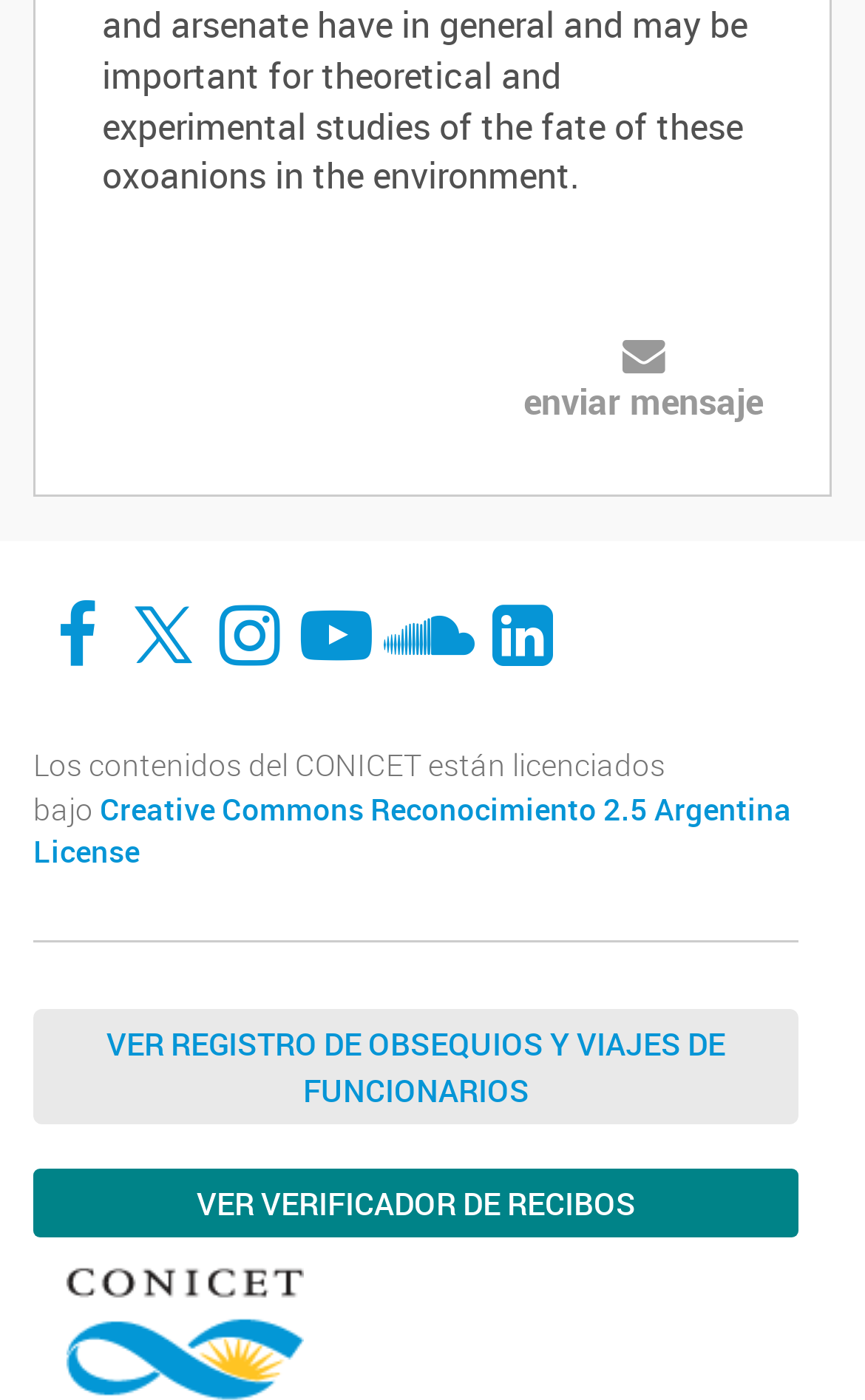What type of license is used for the contents?
Please give a detailed and elaborate answer to the question.

I found the answer by reading the static text that says 'Los contenidos del CONICET están licenciados bajo' and then looking at the link that follows, which is the Creative Commons Reconocimiento 2.5 Argentina License.